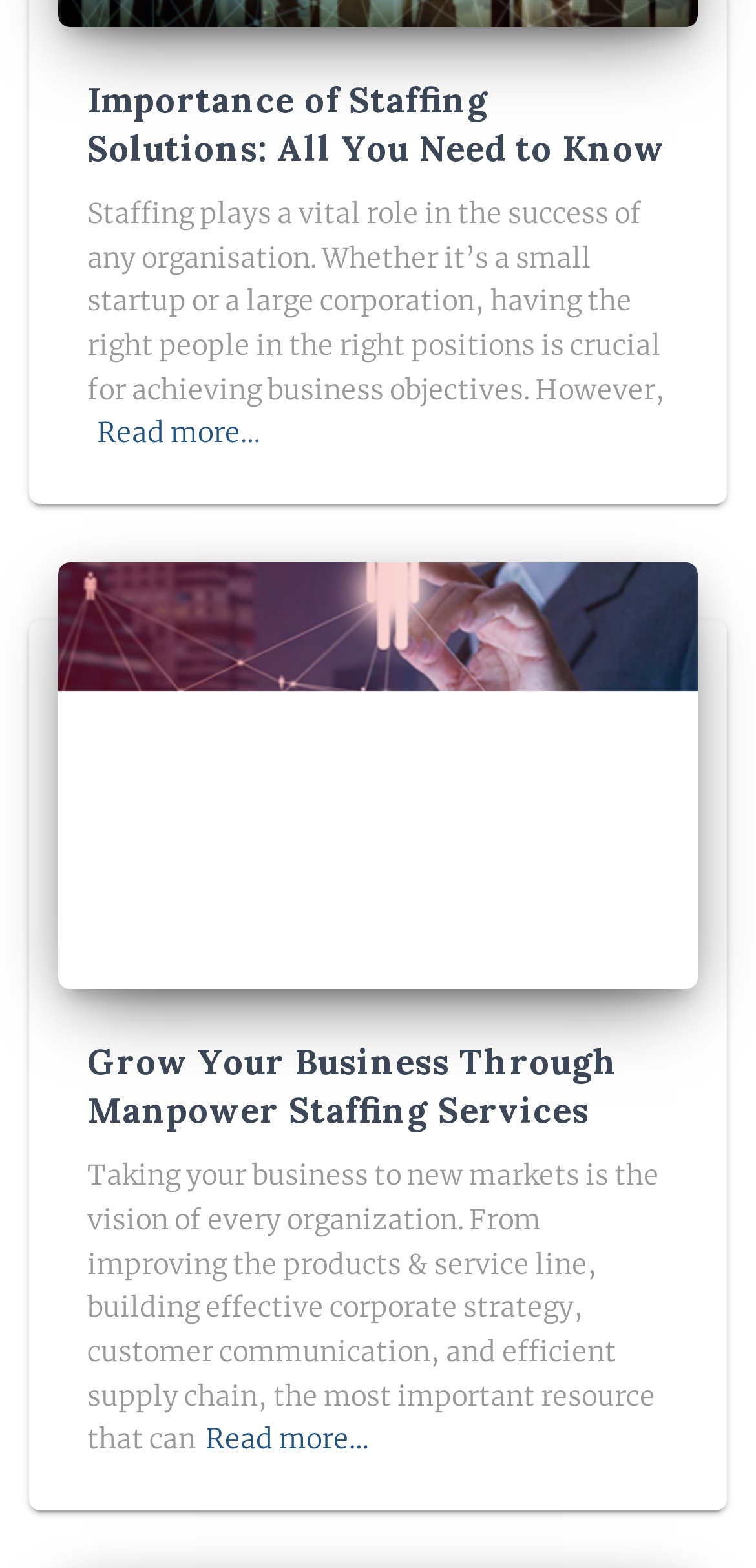What is the topic of the second heading?
Craft a detailed and extensive response to the question.

The second heading on the webpage is 'Grow Your Business Through Manpower Staffing Services', which suggests that the topic of this heading is related to manpower staffing services.